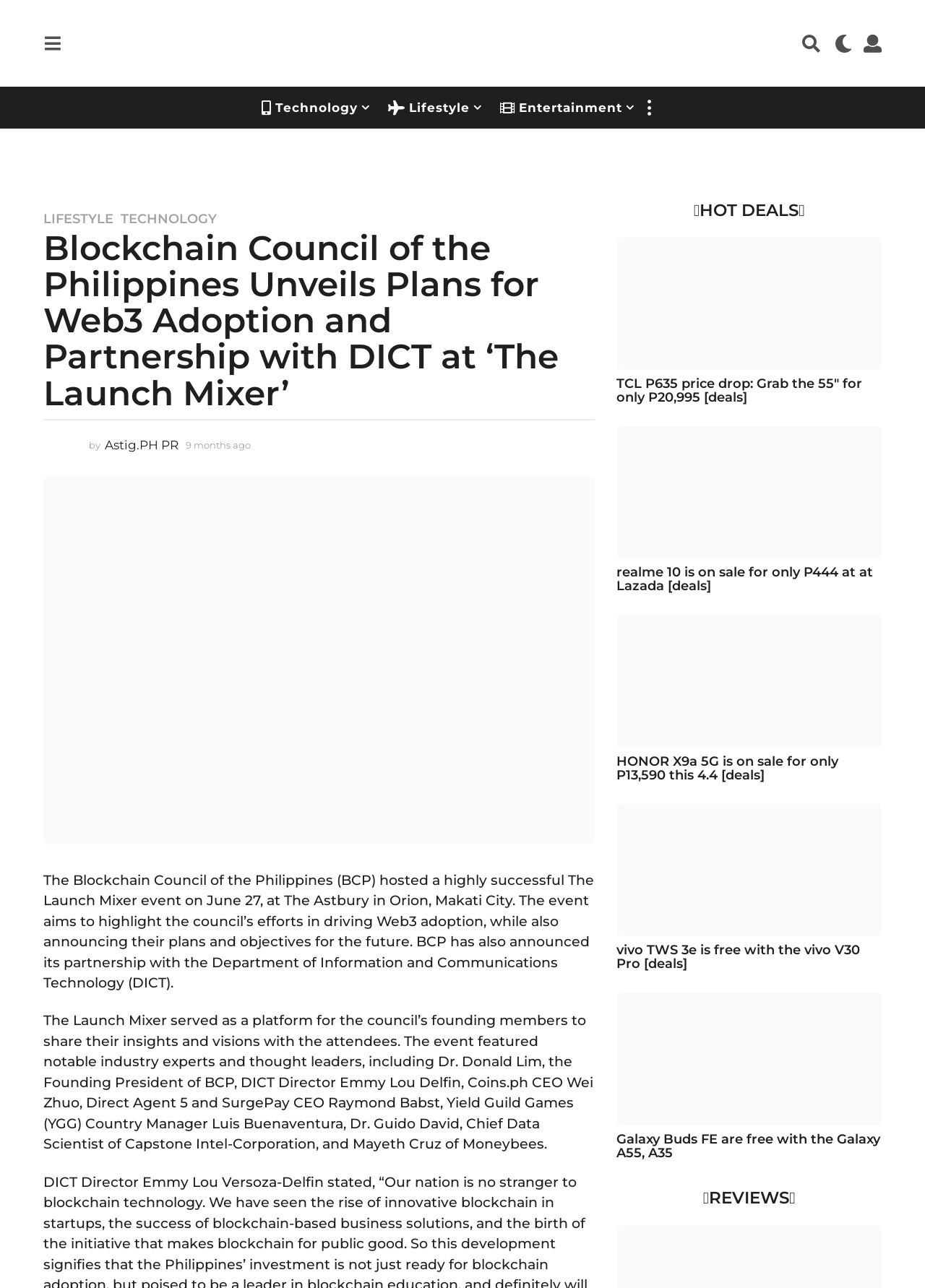What is the logo of the website?
Please provide a detailed answer to the question.

The logo of the website is located at the top left corner of the webpage, and it is an image with the text 'ASTIG.PH'.